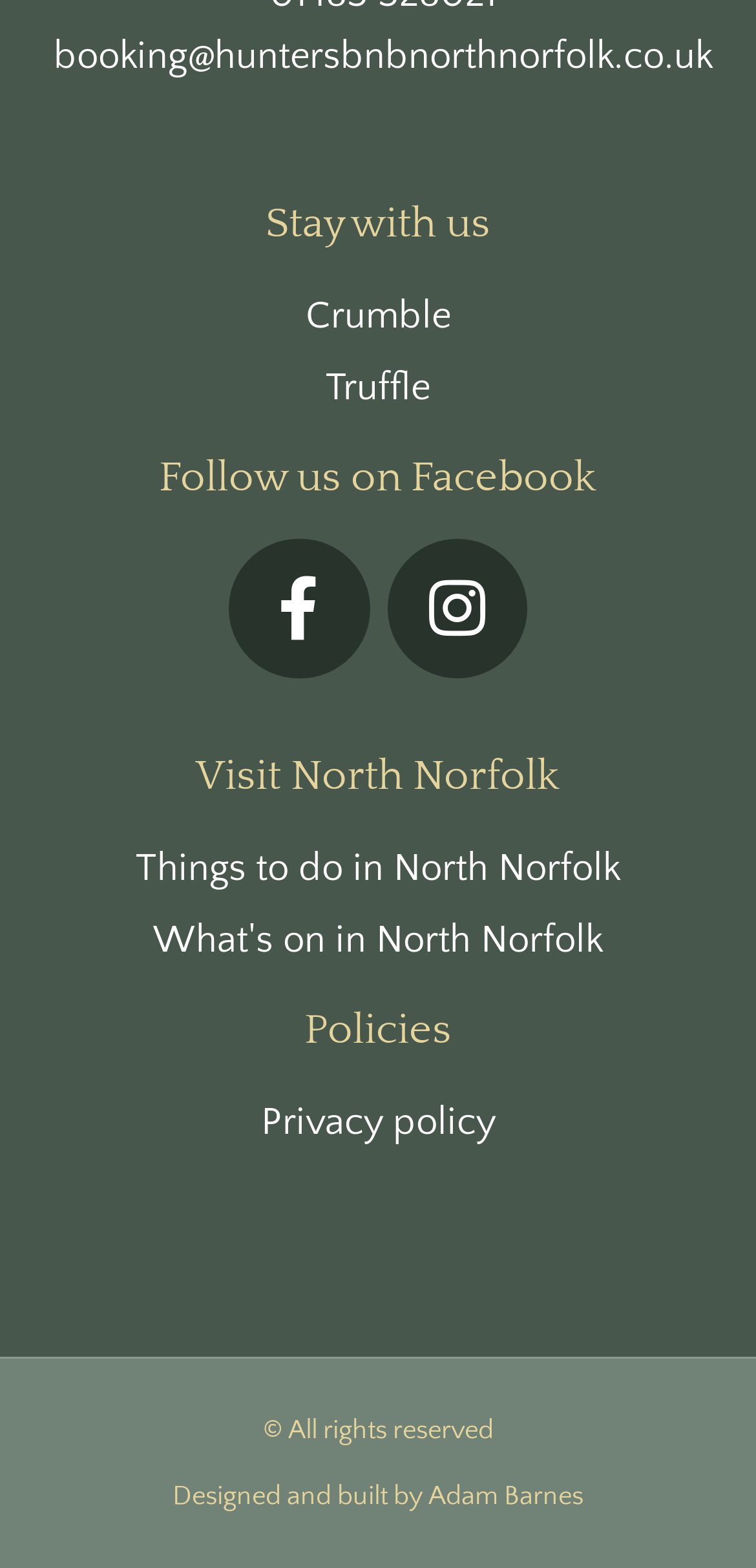How many accommodation options are mentioned?
Using the visual information, answer the question in a single word or phrase.

2